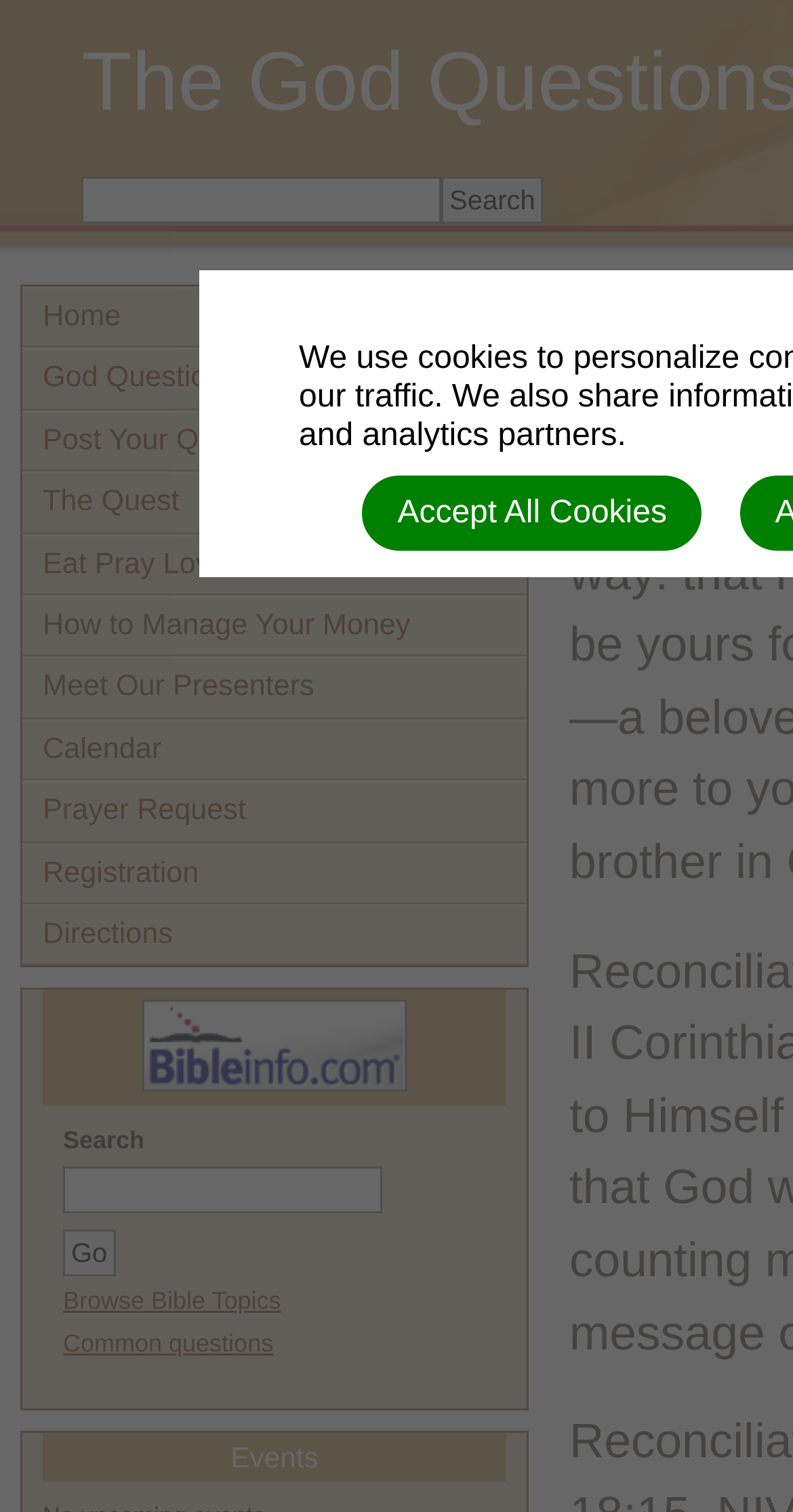Could you determine the bounding box coordinates of the clickable element to complete the instruction: "Click on the Toggle navigation button"? Provide the coordinates as four float numbers between 0 and 1, i.e., [left, top, right, bottom].

None